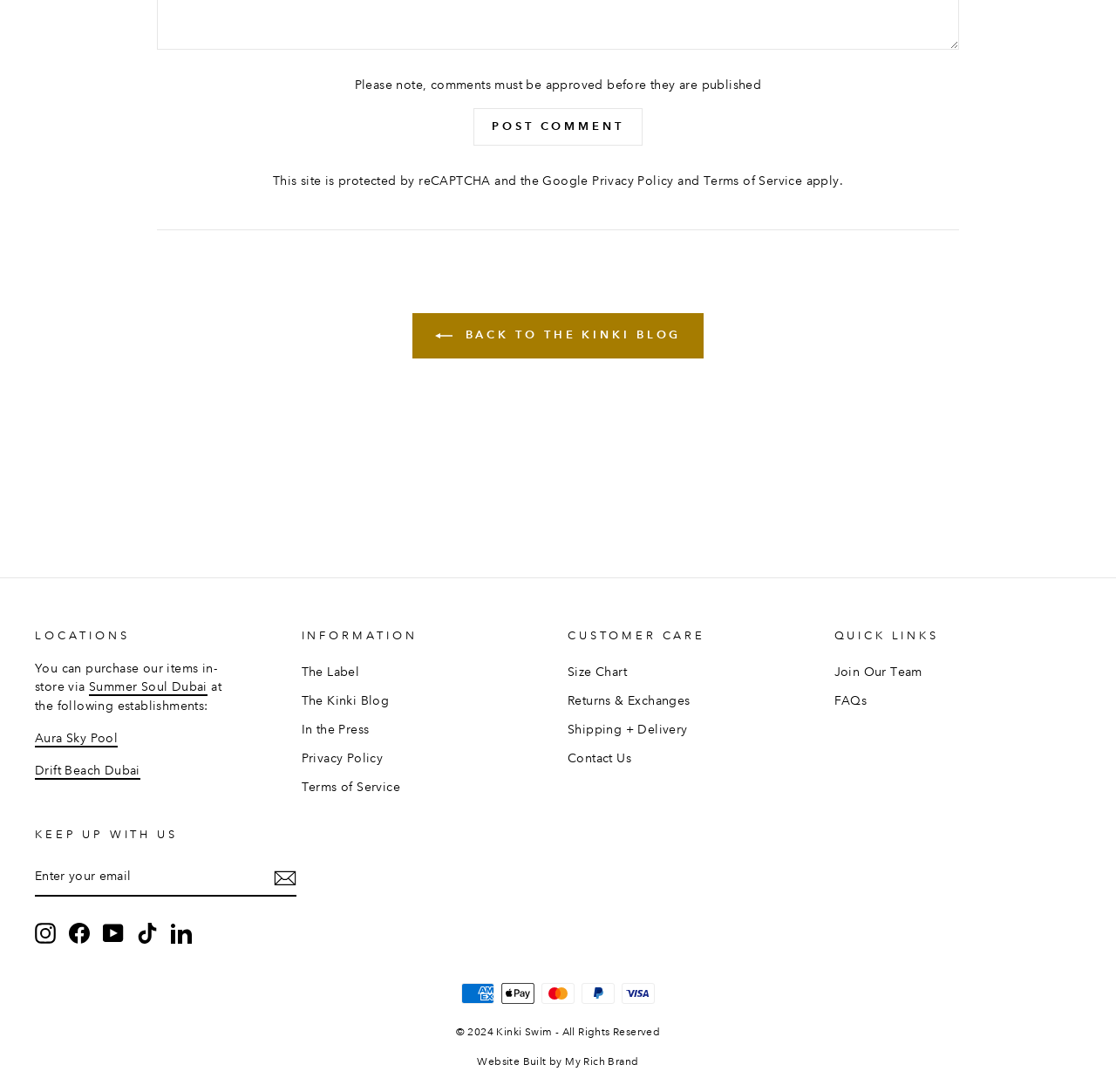Answer this question in one word or a short phrase: Where can you purchase Kinki items in-store?

Summer Soul Dubai, Aura Sky Pool, Drift Beach Dubai